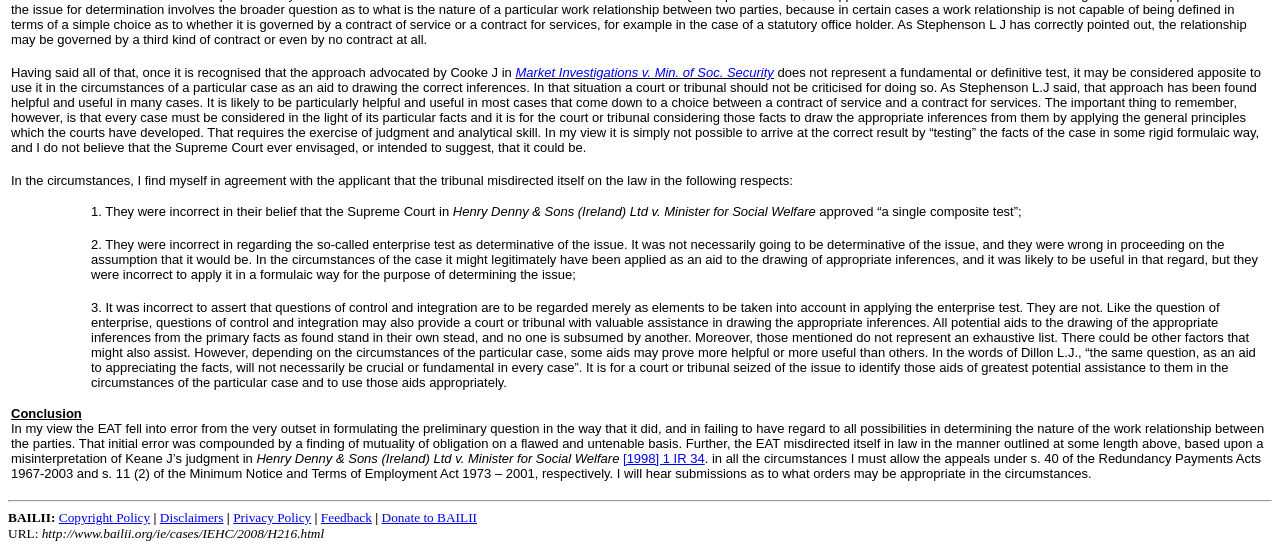What is the main topic of this webpage?
Please provide an in-depth and detailed response to the question.

Based on the content of the webpage, it appears to be a legal case involving a judgment or ruling. The text discusses the approach advocated by Cooke J in Market Investigations v. Min. of Soc. Security and its application in a particular case.